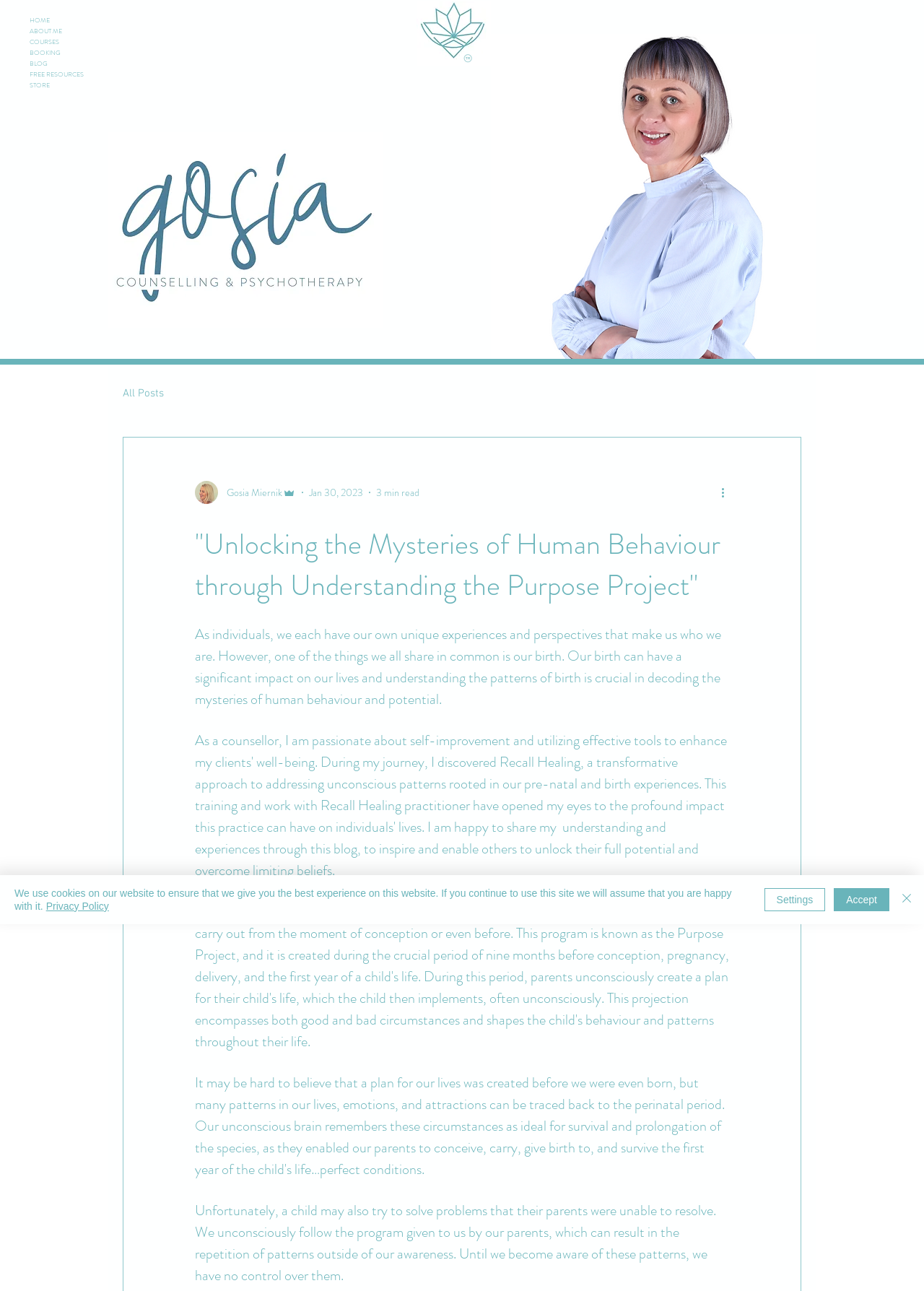Look at the image and write a detailed answer to the question: 
How many images are there in the blog section?

I counted the number of image elements in the blog section and found 3 images: the writer's picture, an image with the alt text '#gosiacounselling#codependency#anxiety#depression#online-therapy#norwich#norfolk', and an image with no alt text.